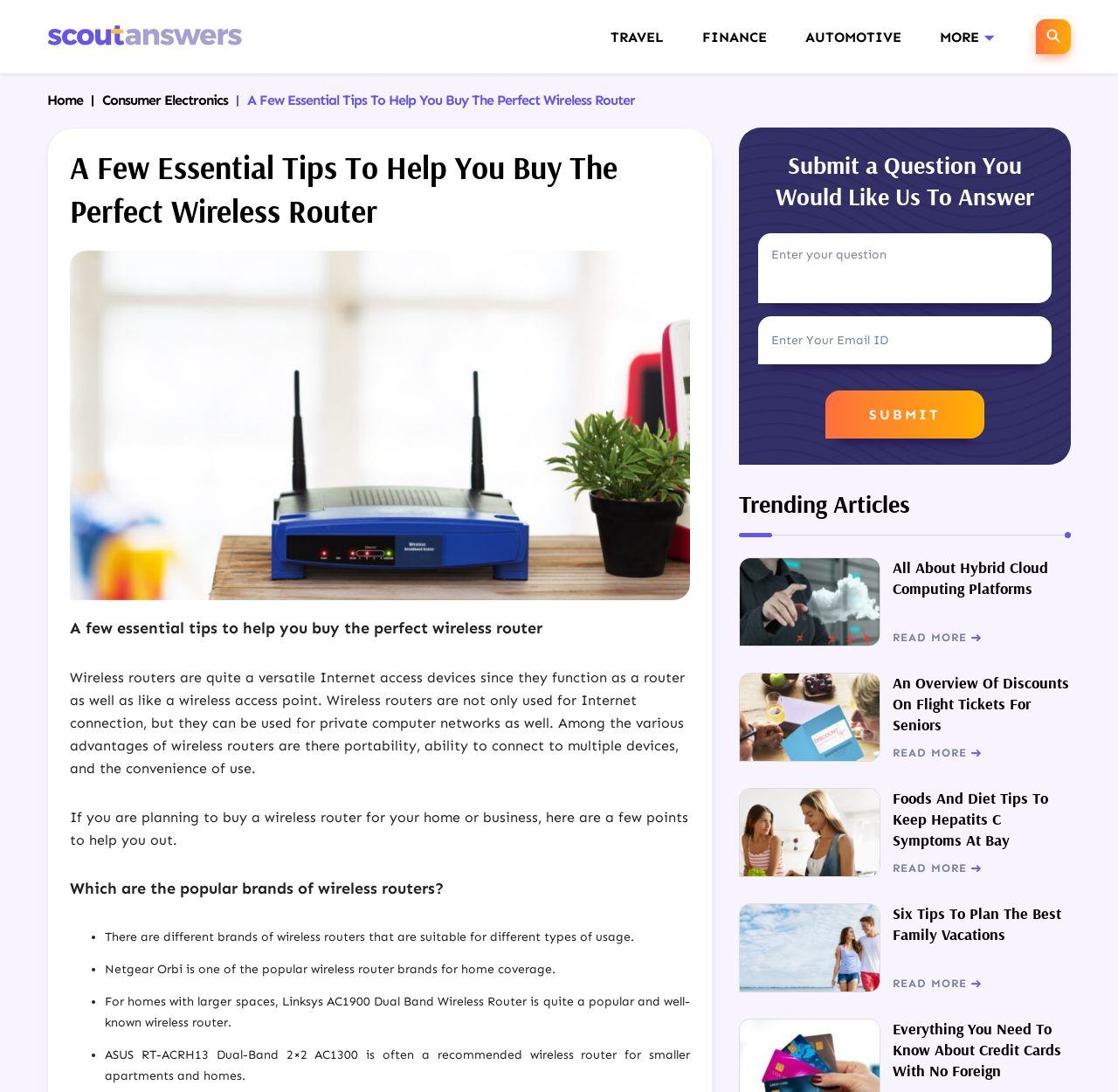What is the purpose of the 'Trending Articles' section?
Analyze the image and provide a thorough answer to the question.

The 'Trending Articles' section is designed to showcase popular or trending articles on the website, as indicated by the heading 'Trending Articles' and the list of article titles with images.